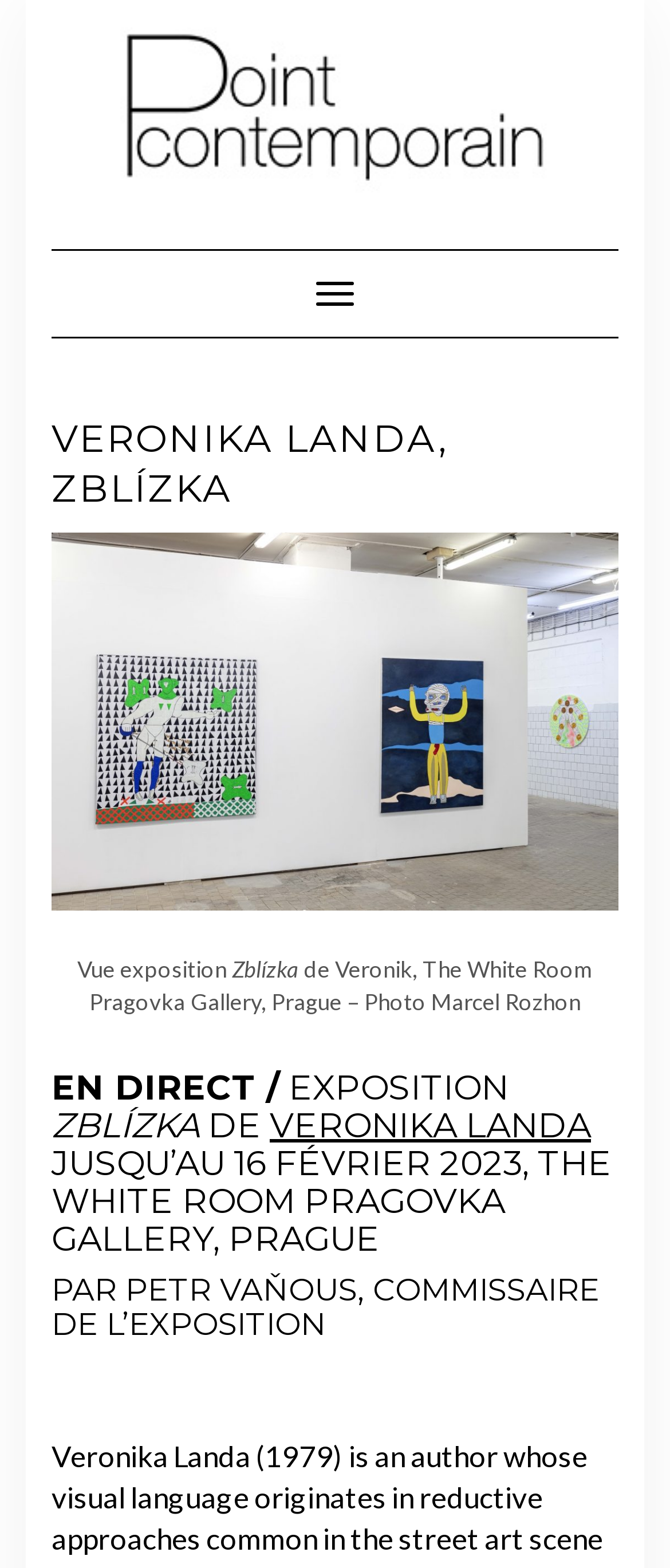What is the duration of the exhibition?
From the image, respond using a single word or phrase.

Until 16 February 2023